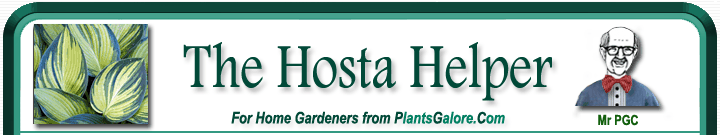What is the domain of the website associated with the resource?
Based on the visual, give a brief answer using one word or a short phrase.

PlantsGalore.Com